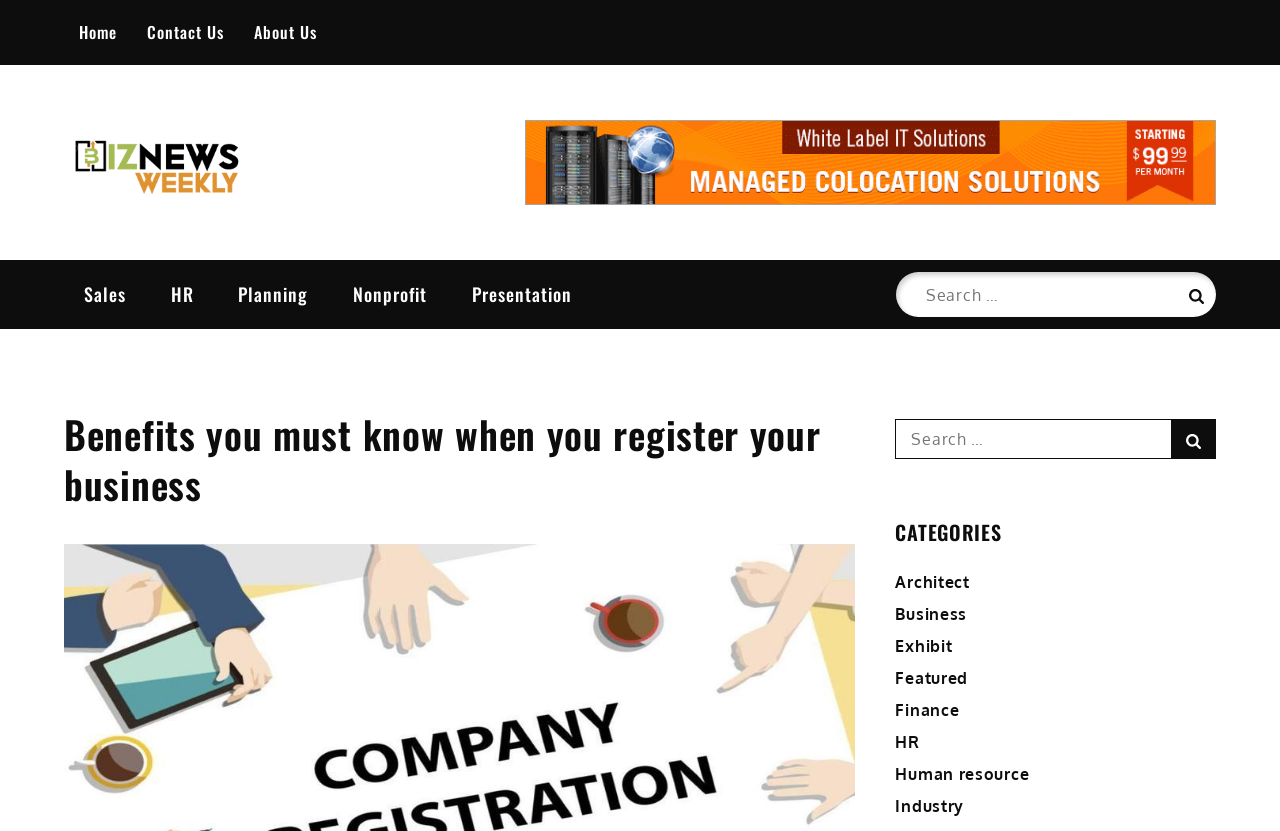Extract the main title from the webpage.

Benefits you must know when you register your business